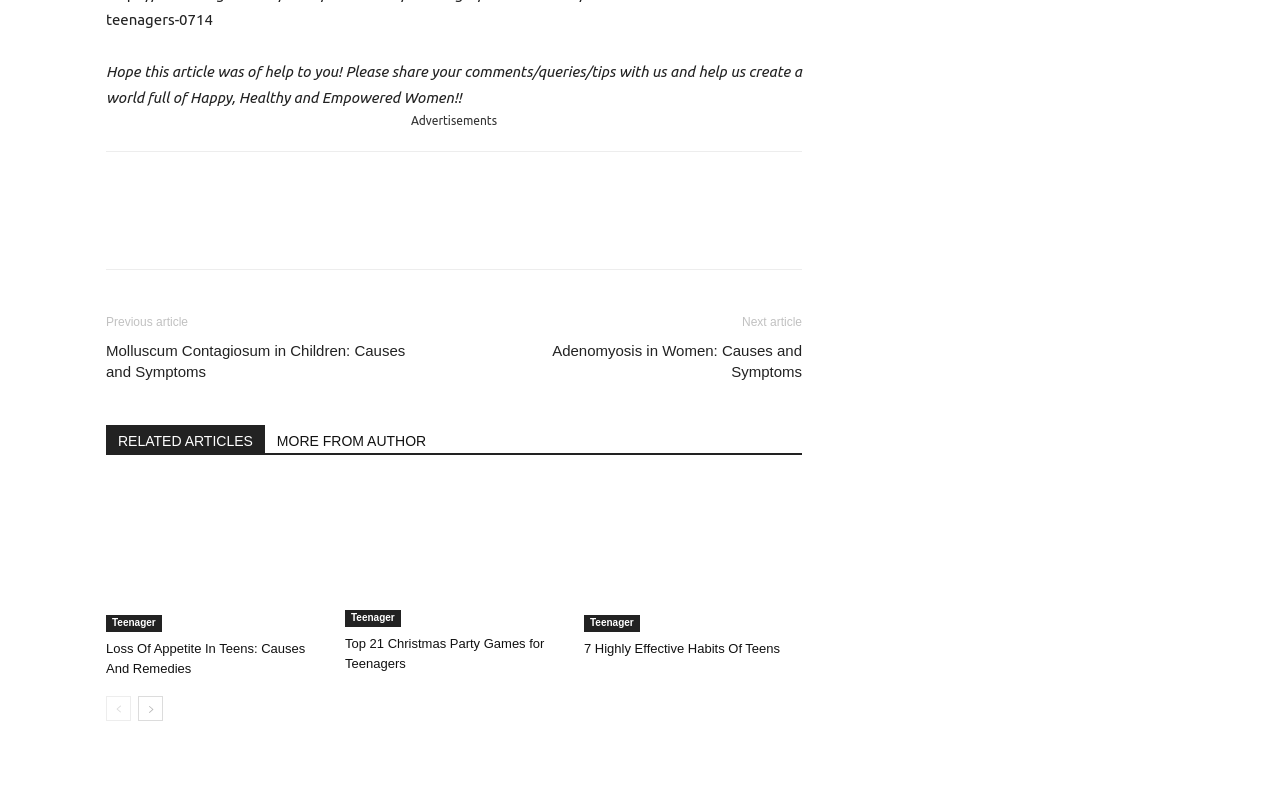Respond with a single word or phrase to the following question: How many related articles are there?

3